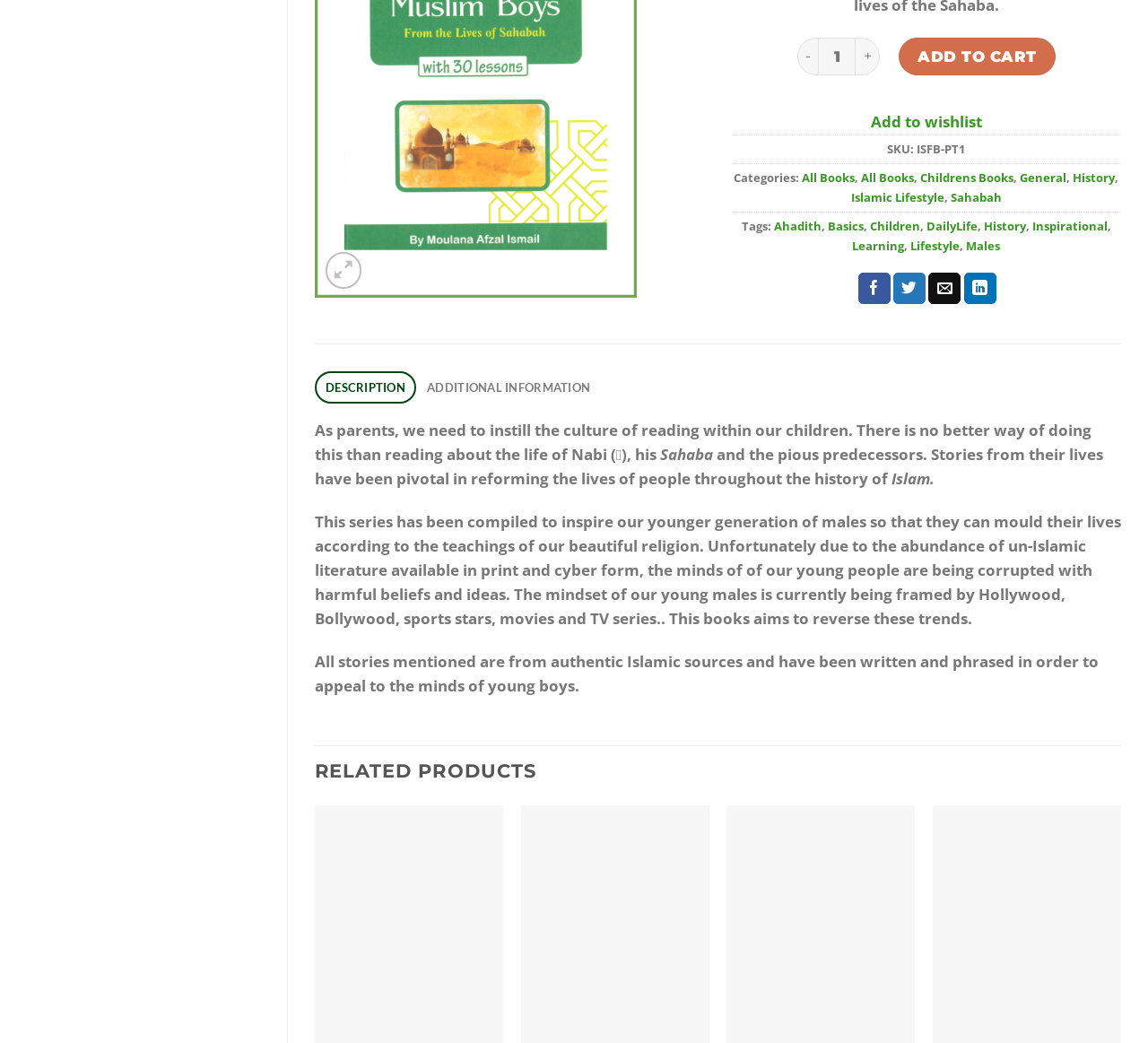Locate the bounding box coordinates of the UI element described by: "Childrens Books". The bounding box coordinates should consist of four float numbers between 0 and 1, i.e., [left, top, right, bottom].

[0.802, 0.163, 0.883, 0.178]